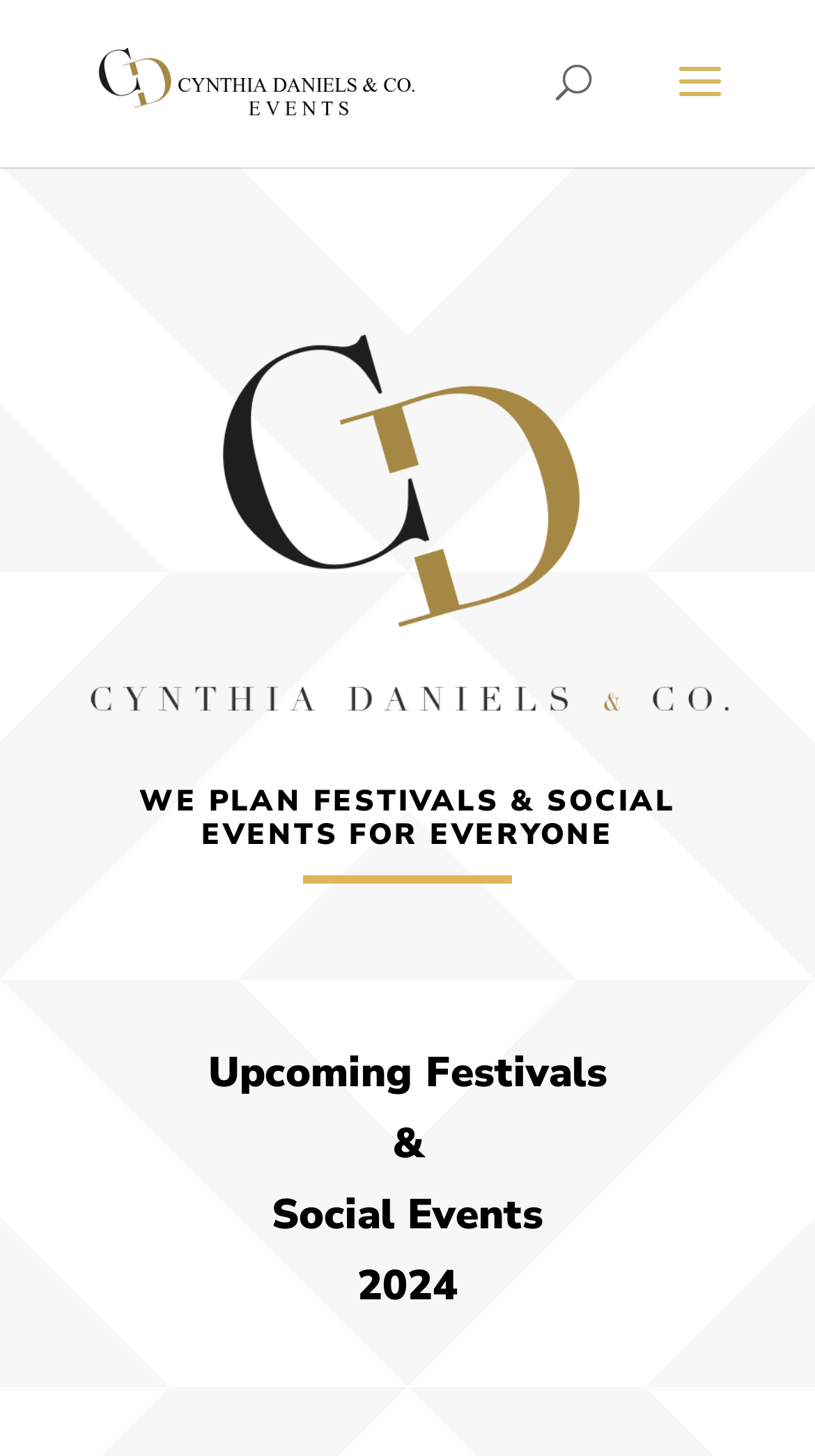Determine the bounding box coordinates in the format (top-left x, top-left y, bottom-right x, bottom-right y). Ensure all values are floating point numbers between 0 and 1. Identify the bounding box of the UI element described by: alt="Cynthia Daniels & Co."

[0.11, 0.041, 0.51, 0.069]